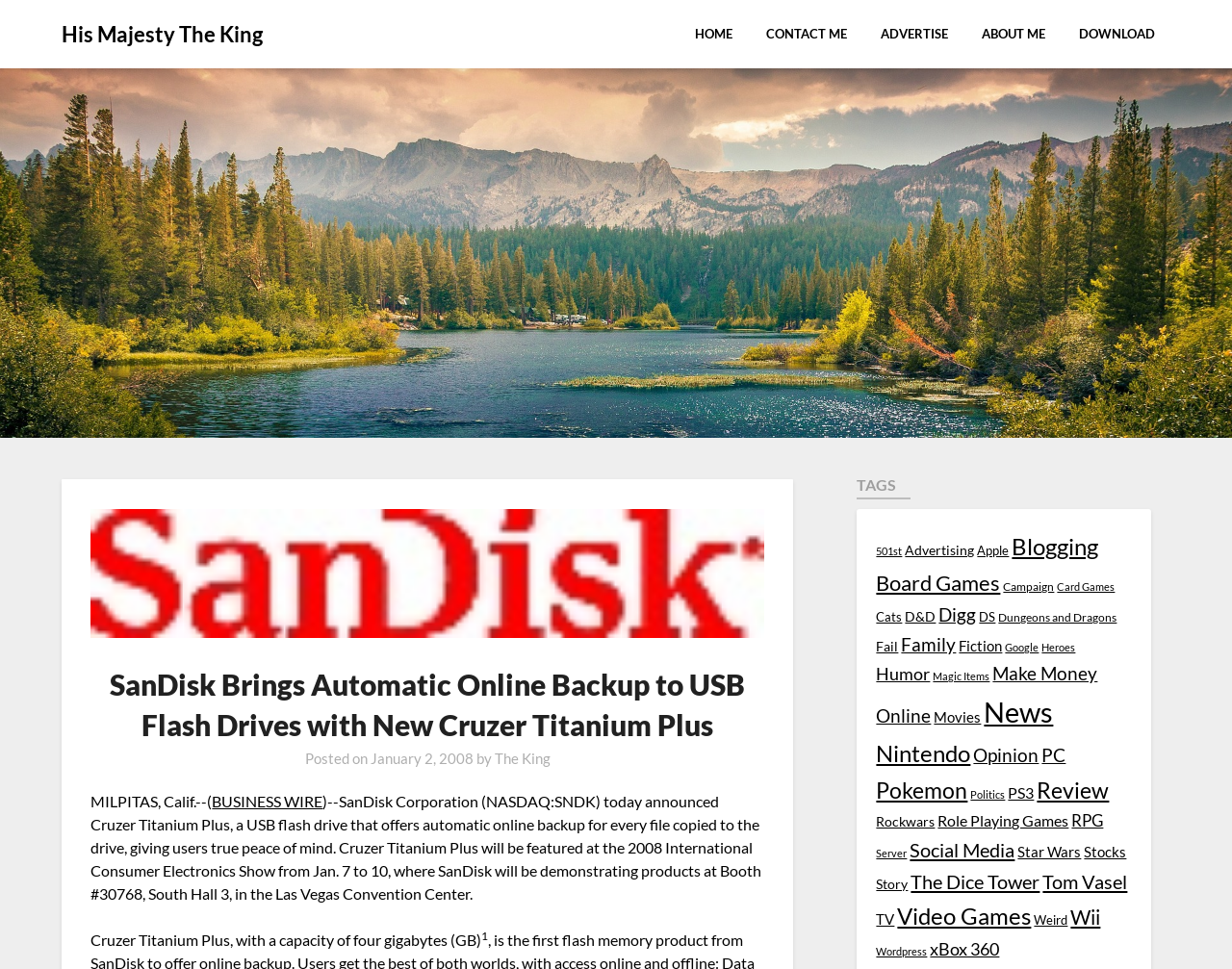Extract the bounding box coordinates for the UI element described by the text: "DTRaleigh Community". The coordinates should be in the form of [left, top, right, bottom] with values between 0 and 1.

None